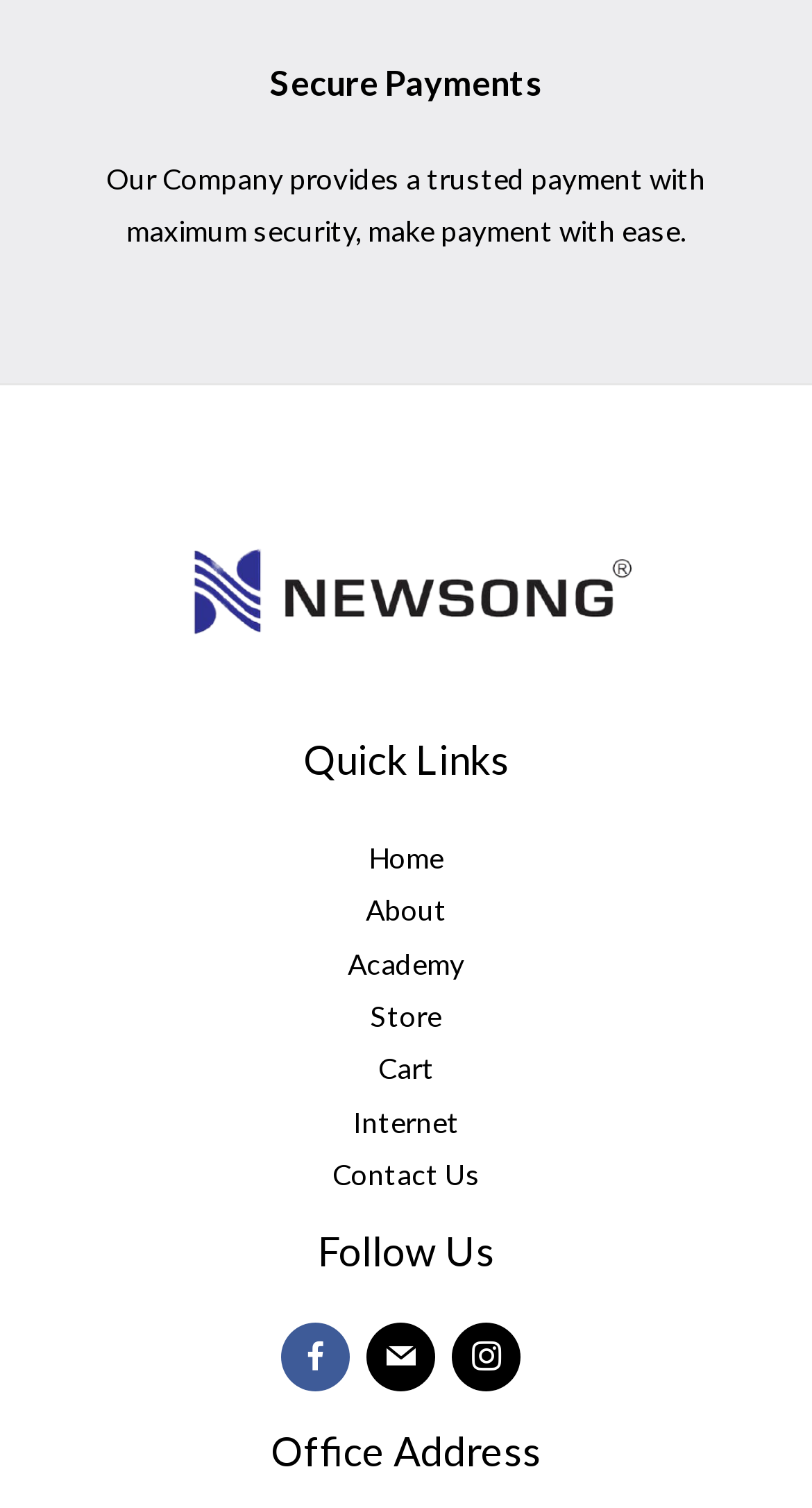Carefully observe the image and respond to the question with a detailed answer:
How many footer widgets are there?

There are three footer widgets, namely 'Footer Widget 1', 'Footer Widget 2', and 'Footer Widget 3', which are identified by their respective bounding box coordinates and OCR text.